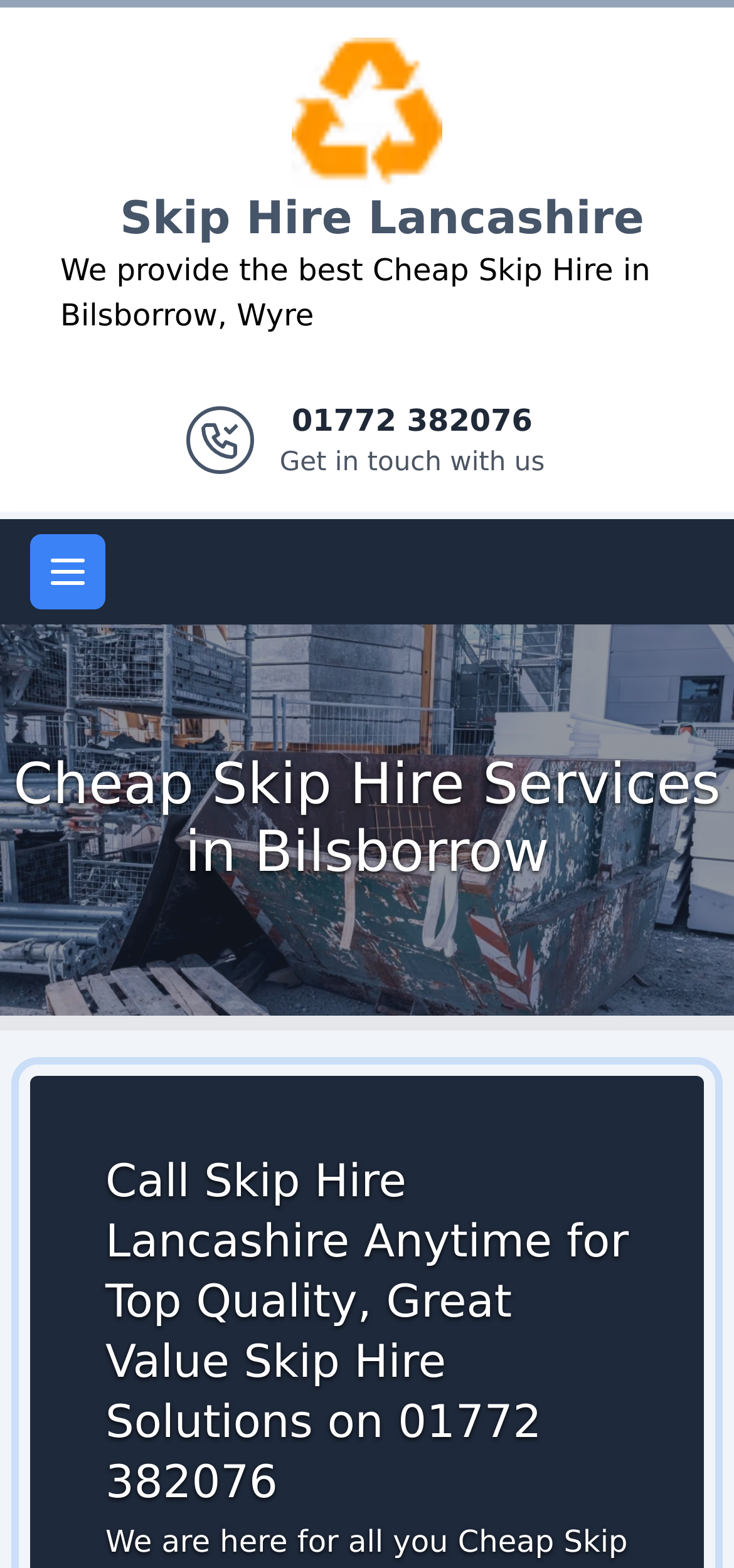What is the location where Skip Hire Lancashire provides its services?
Give a thorough and detailed response to the question.

I found the location by looking at the static text element with the text 'We provide the best Cheap Skip Hire in Bilsborrow, Wyre' which is located in the site header section.